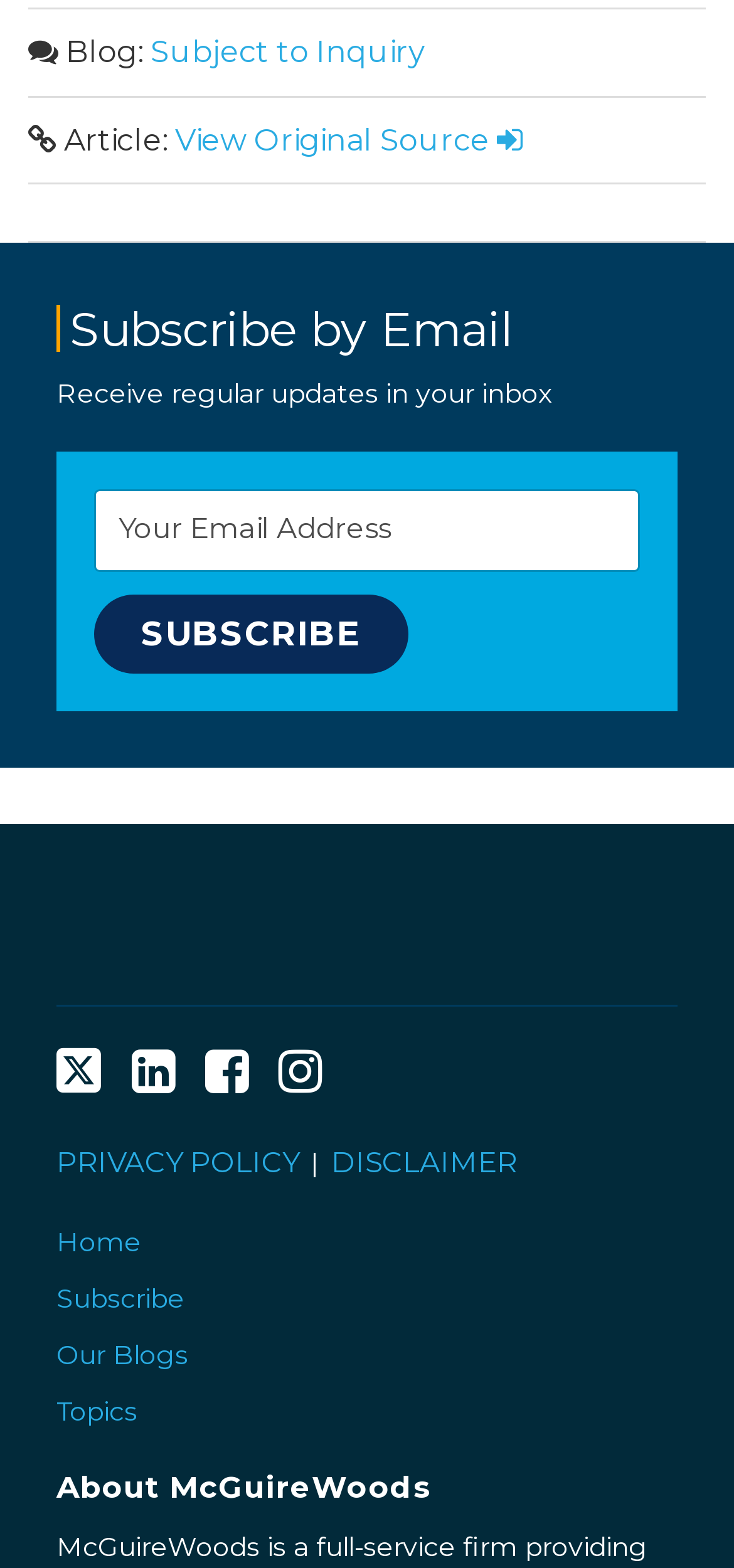Determine the bounding box coordinates of the region to click in order to accomplish the following instruction: "Read about McGuireWoods". Provide the coordinates as four float numbers between 0 and 1, specifically [left, top, right, bottom].

[0.077, 0.937, 0.923, 0.966]